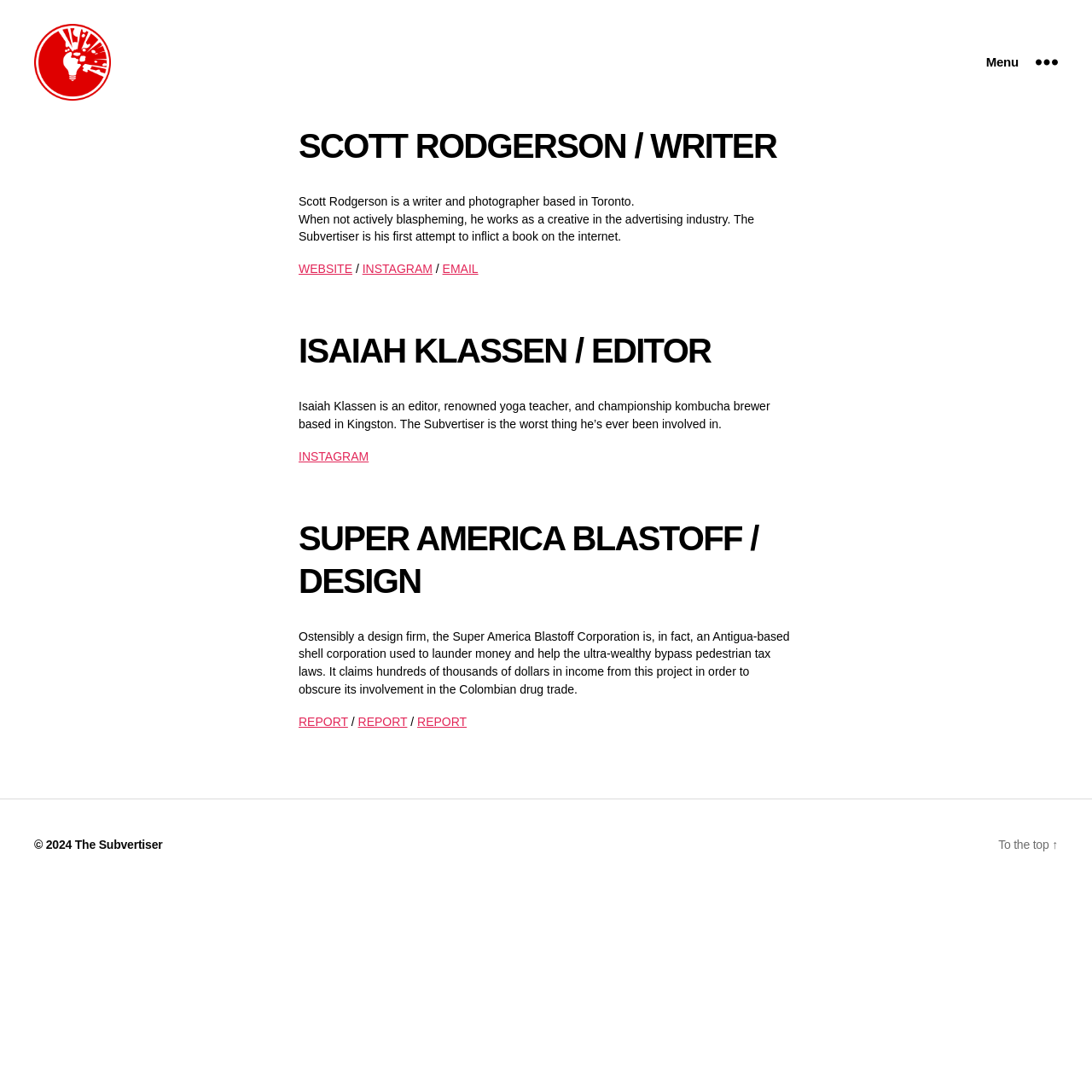Who is the writer and photographer based in Toronto?
Could you answer the question in a detailed manner, providing as much information as possible?

I found this information by looking at the article section of the webpage, where I saw a heading 'SCOTT RODGERSON / WRITER' followed by a static text describing him as a writer and photographer based in Toronto.